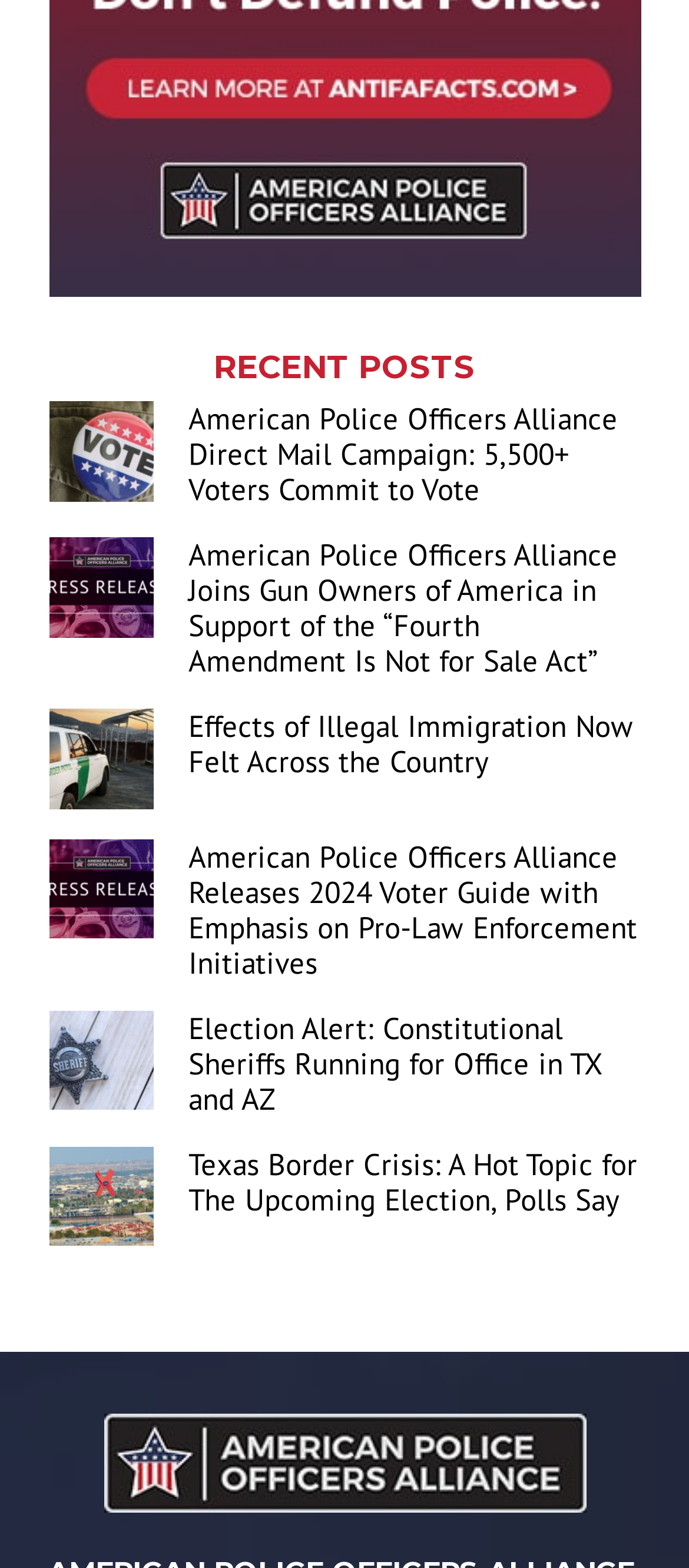Point out the bounding box coordinates of the section to click in order to follow this instruction: "Click on the 'Big VOTE pin on top of clothing with white stars on red and blue background' link".

[0.071, 0.256, 0.222, 0.324]